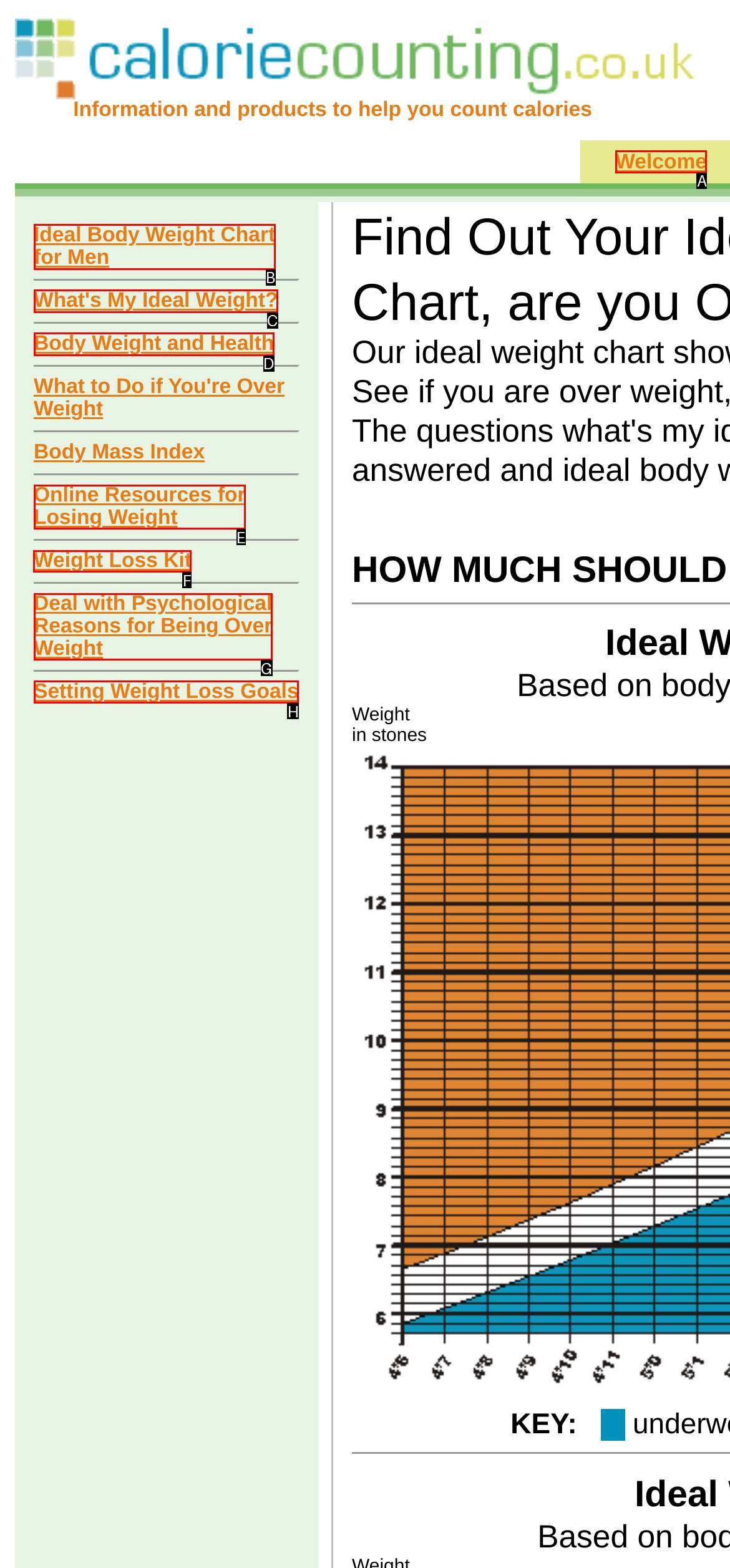Choose the correct UI element to click for this task: Check the weight loss kit deal Answer using the letter from the given choices.

F